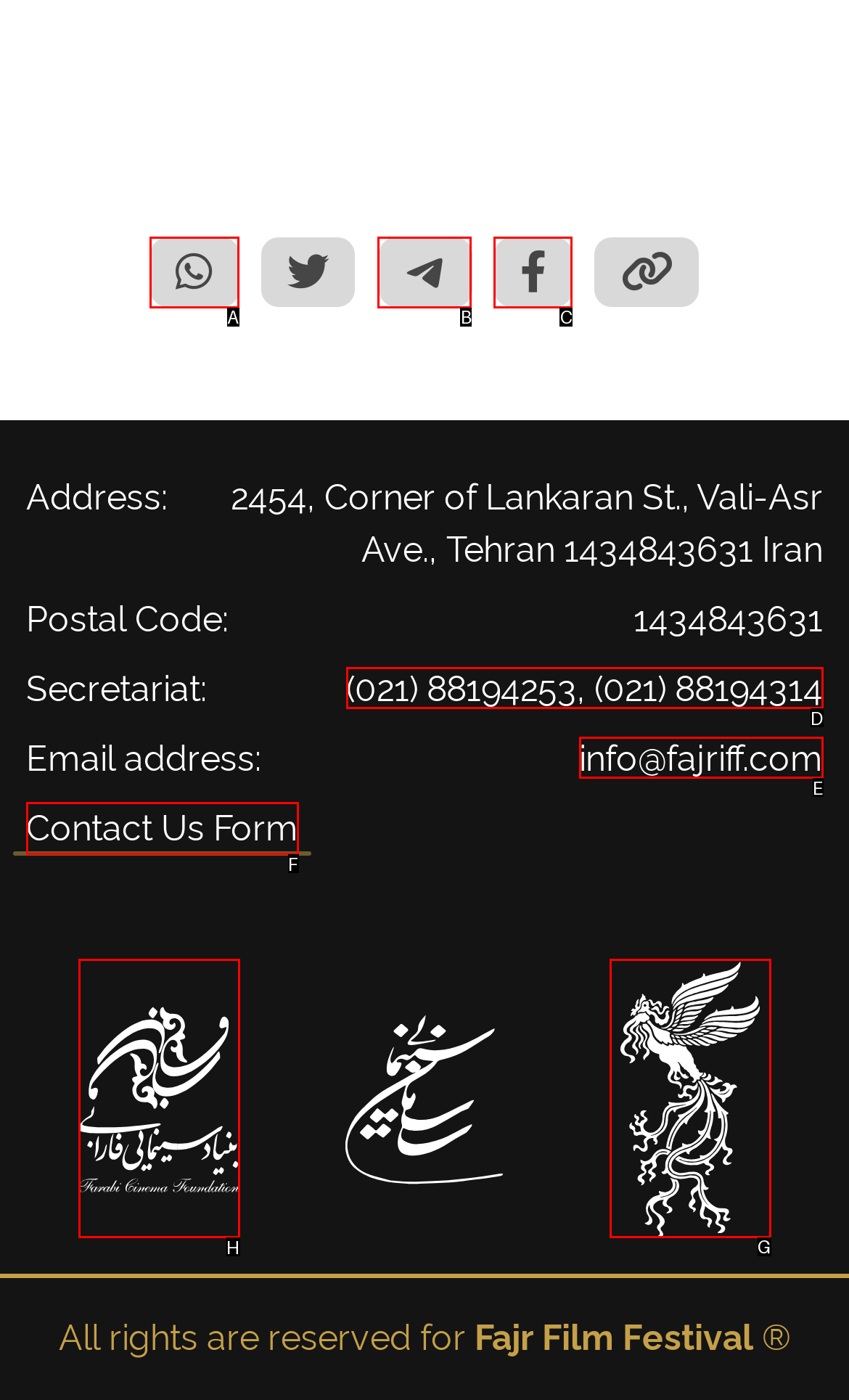Indicate the UI element to click to perform the task: Visit 41st Fajr International Film Festival. Reply with the letter corresponding to the chosen element.

G